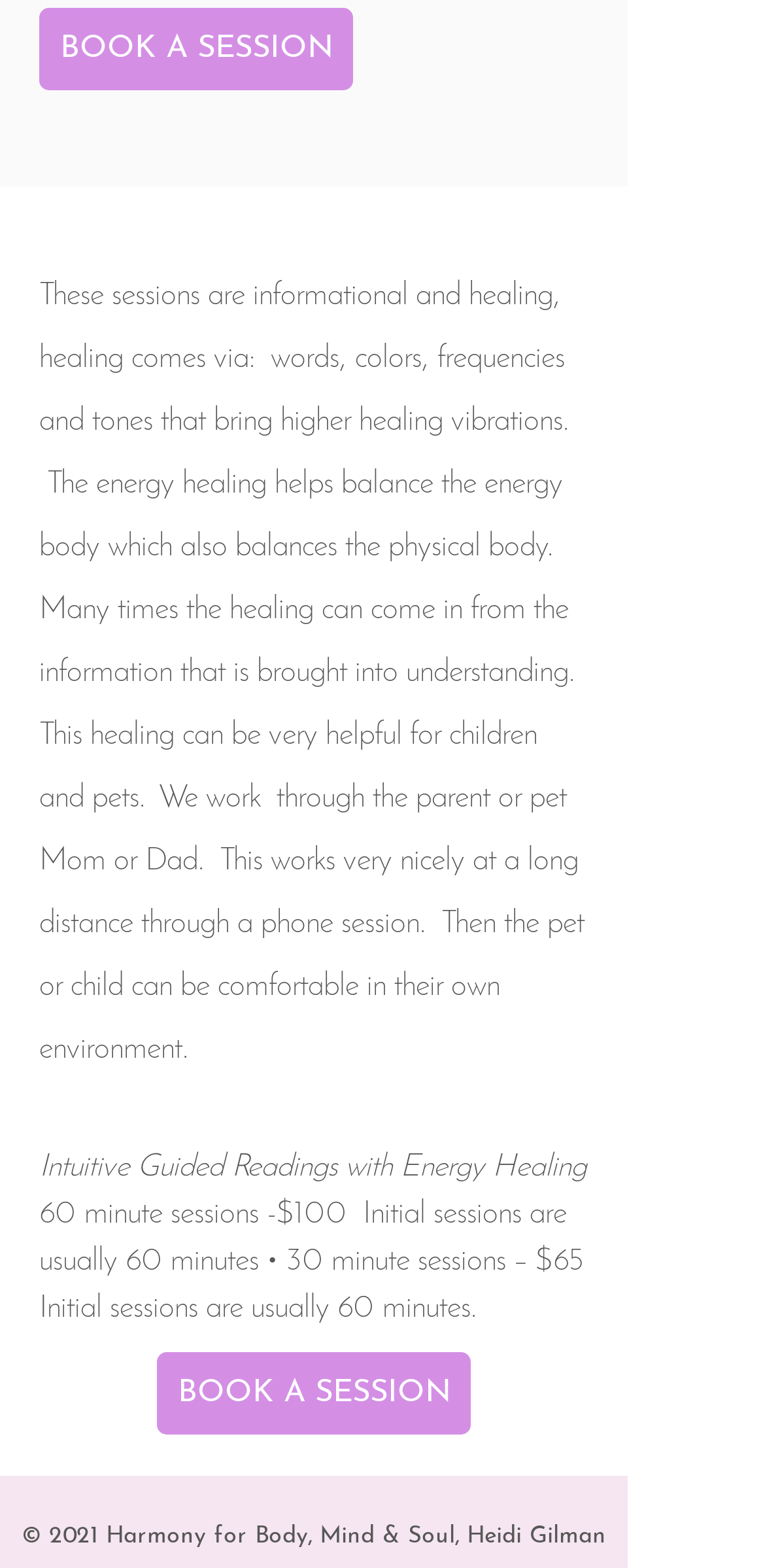How much does a 30-minute session cost?
Look at the webpage screenshot and answer the question with a detailed explanation.

According to the text, 30-minute sessions cost $65, as stated in the pricing information.